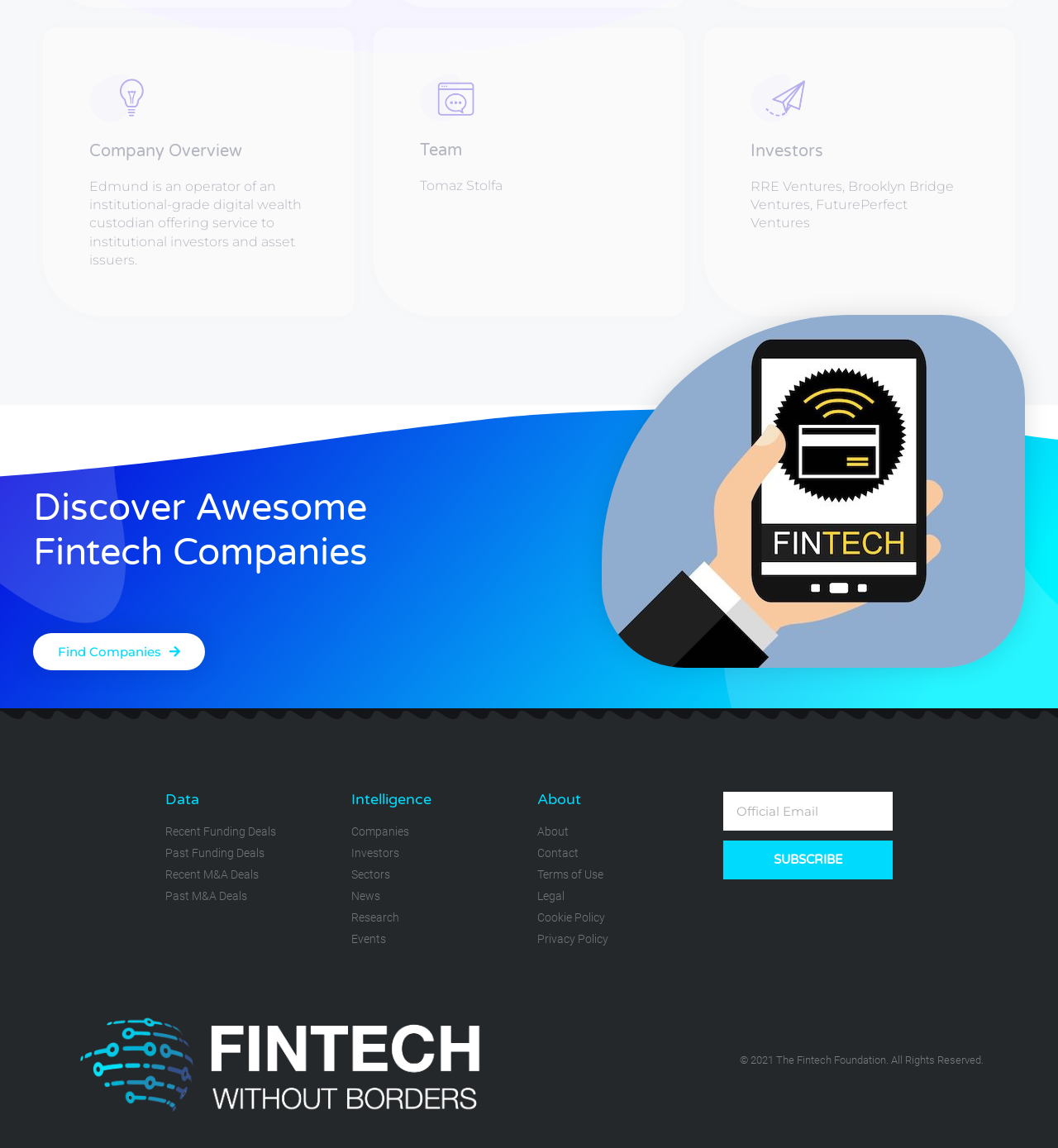Find the bounding box coordinates for the area that should be clicked to accomplish the instruction: "Find Companies".

[0.031, 0.551, 0.194, 0.584]